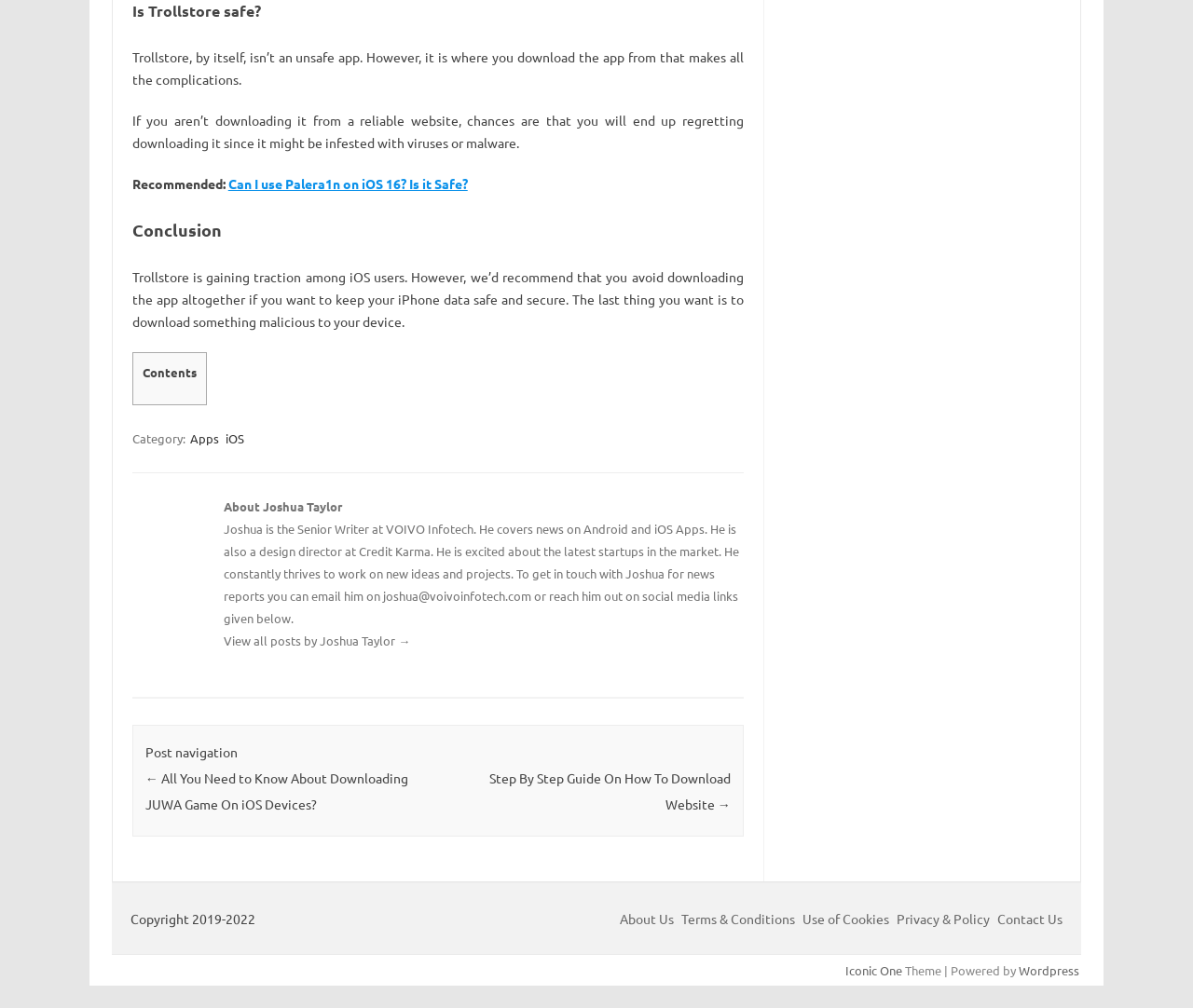Locate the bounding box coordinates of the element that should be clicked to fulfill the instruction: "View all posts by the author".

[0.188, 0.628, 0.344, 0.644]